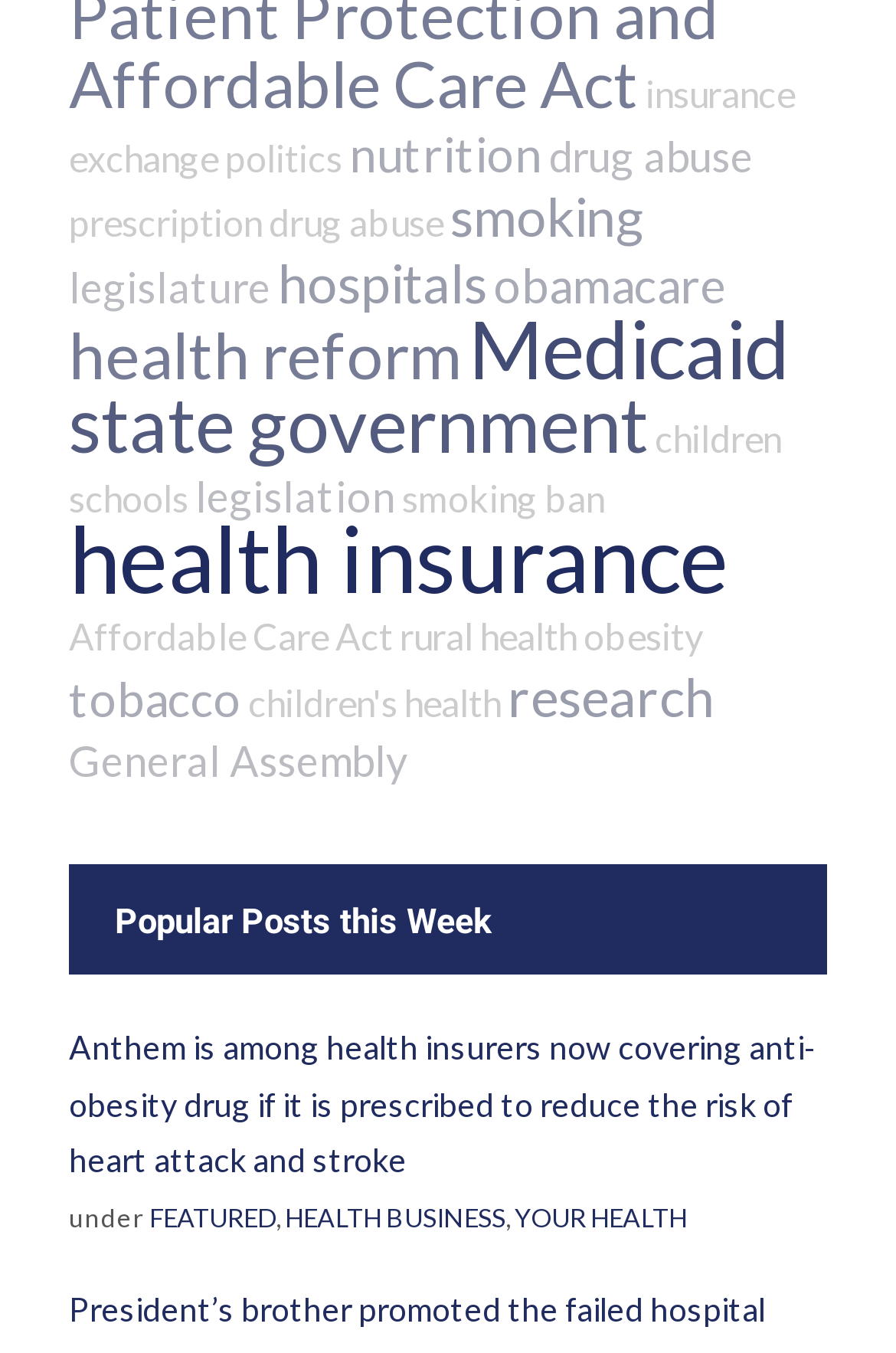What is the category of the featured article?
Please interpret the details in the image and answer the question thoroughly.

The featured article is categorized under 'HEALTH BUSINESS' and 'YOUR HEALTH', as indicated by the links at the bottom of the webpage.